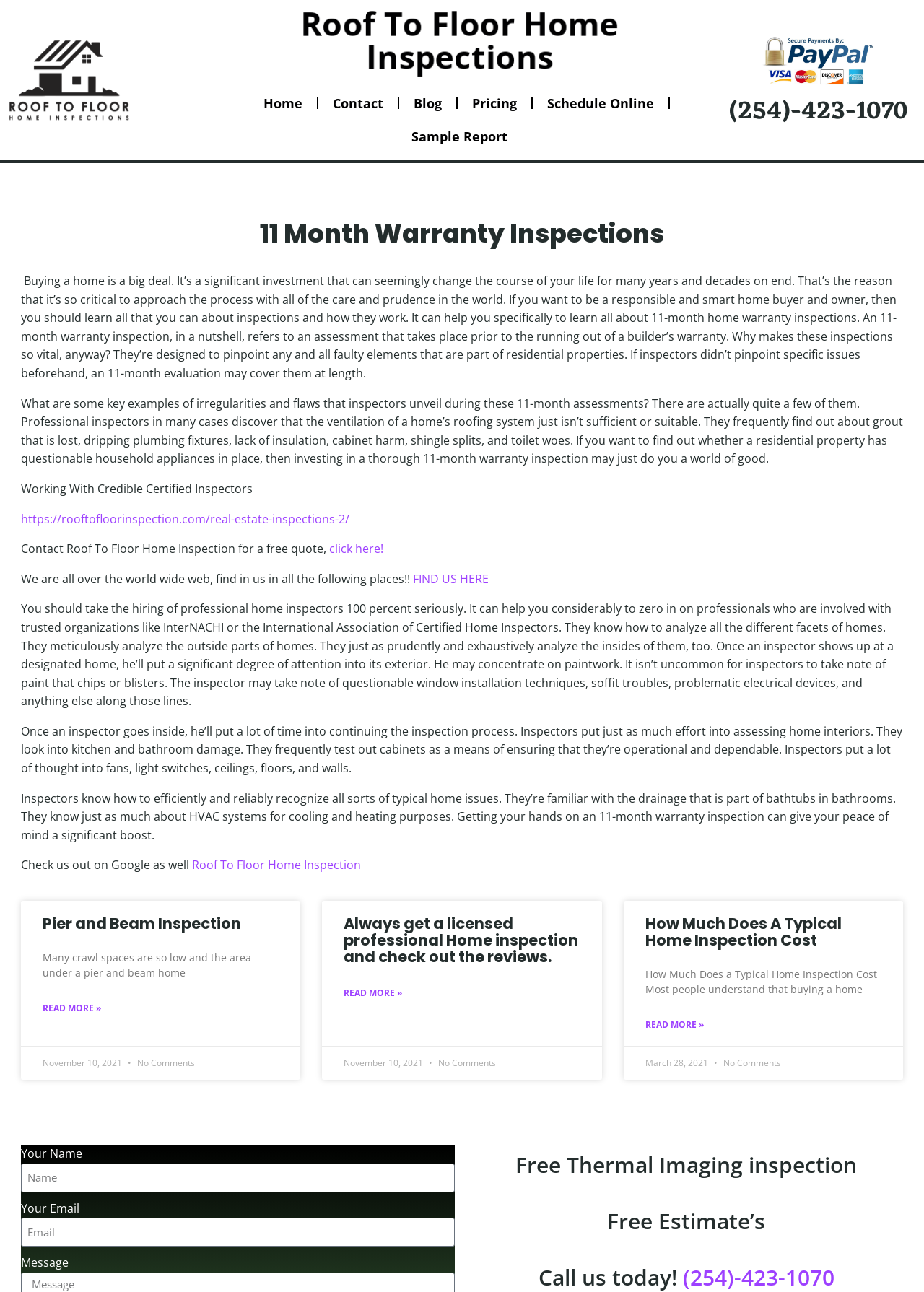What is the phone number to call for a free estimate?
Please provide a detailed and comprehensive answer to the question.

I found the phone number by looking at the top right corner of the webpage, where it says 'Call Roof To Floor Home Inspection Today!' and '(254)-423-1070' is written next to it.